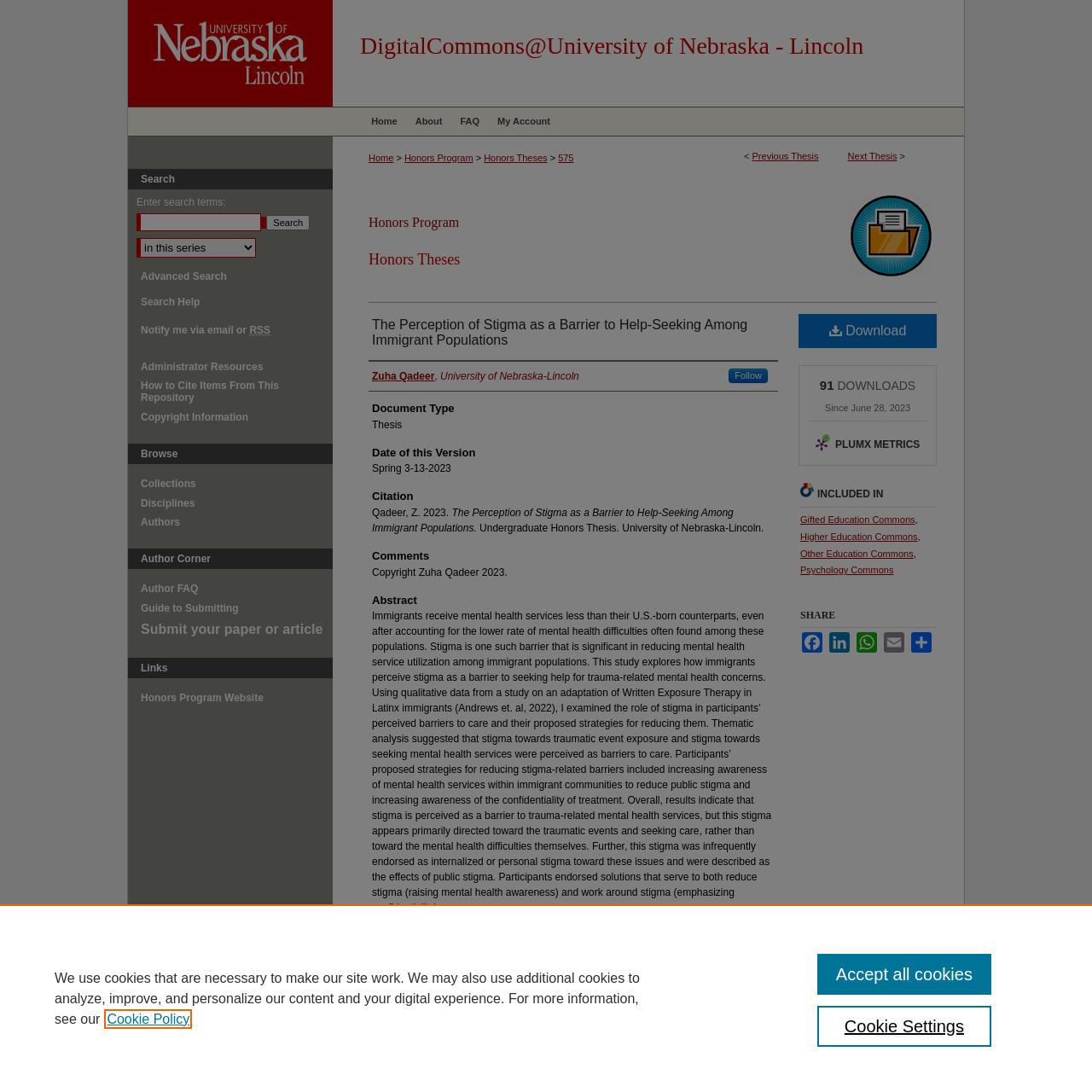Provide the bounding box coordinates of the area you need to click to execute the following instruction: "Search for a thesis".

[0.125, 0.195, 0.239, 0.212]